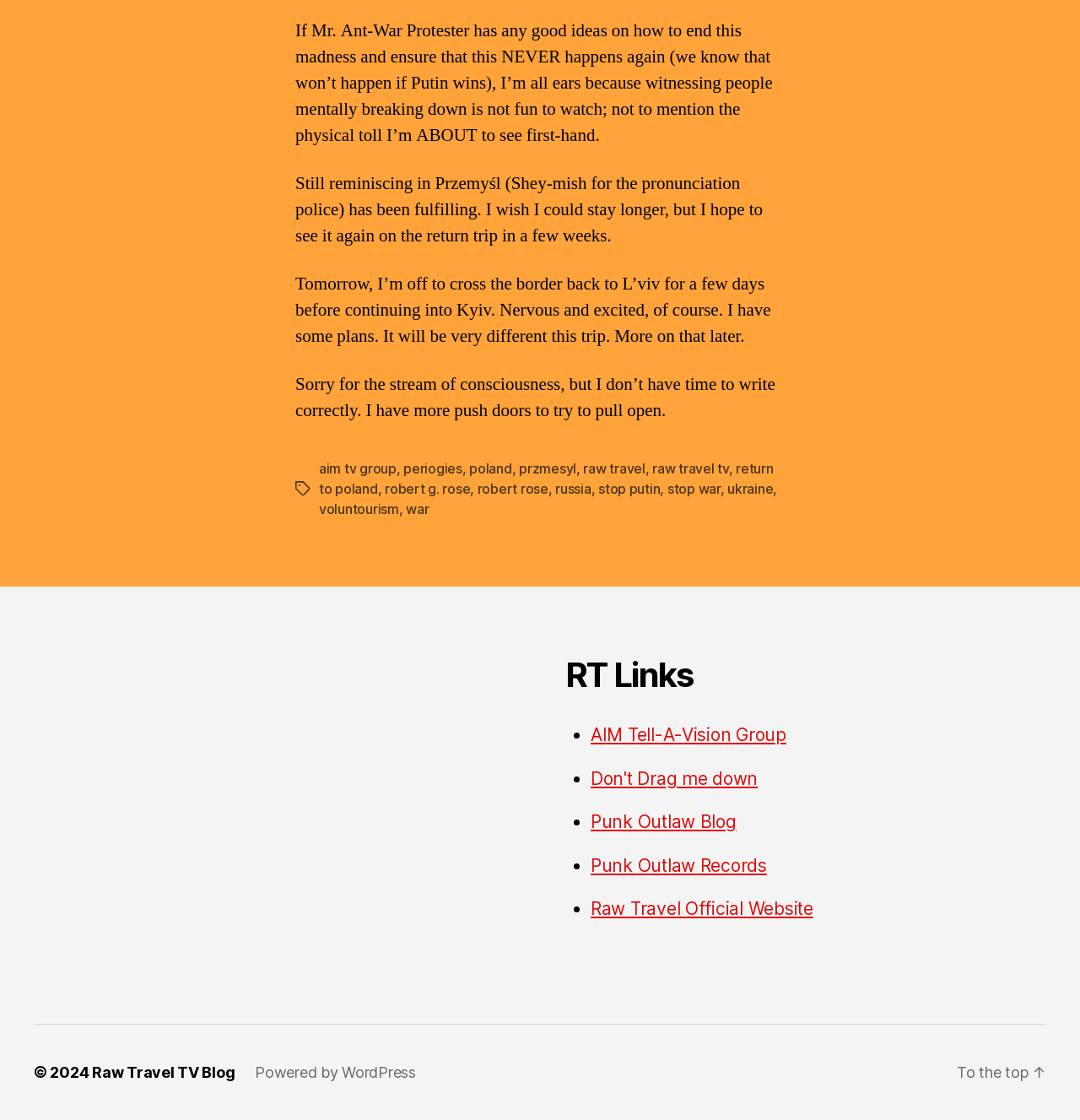Identify the bounding box coordinates for the UI element described as: "The Ballistics of Broken Brains".

None